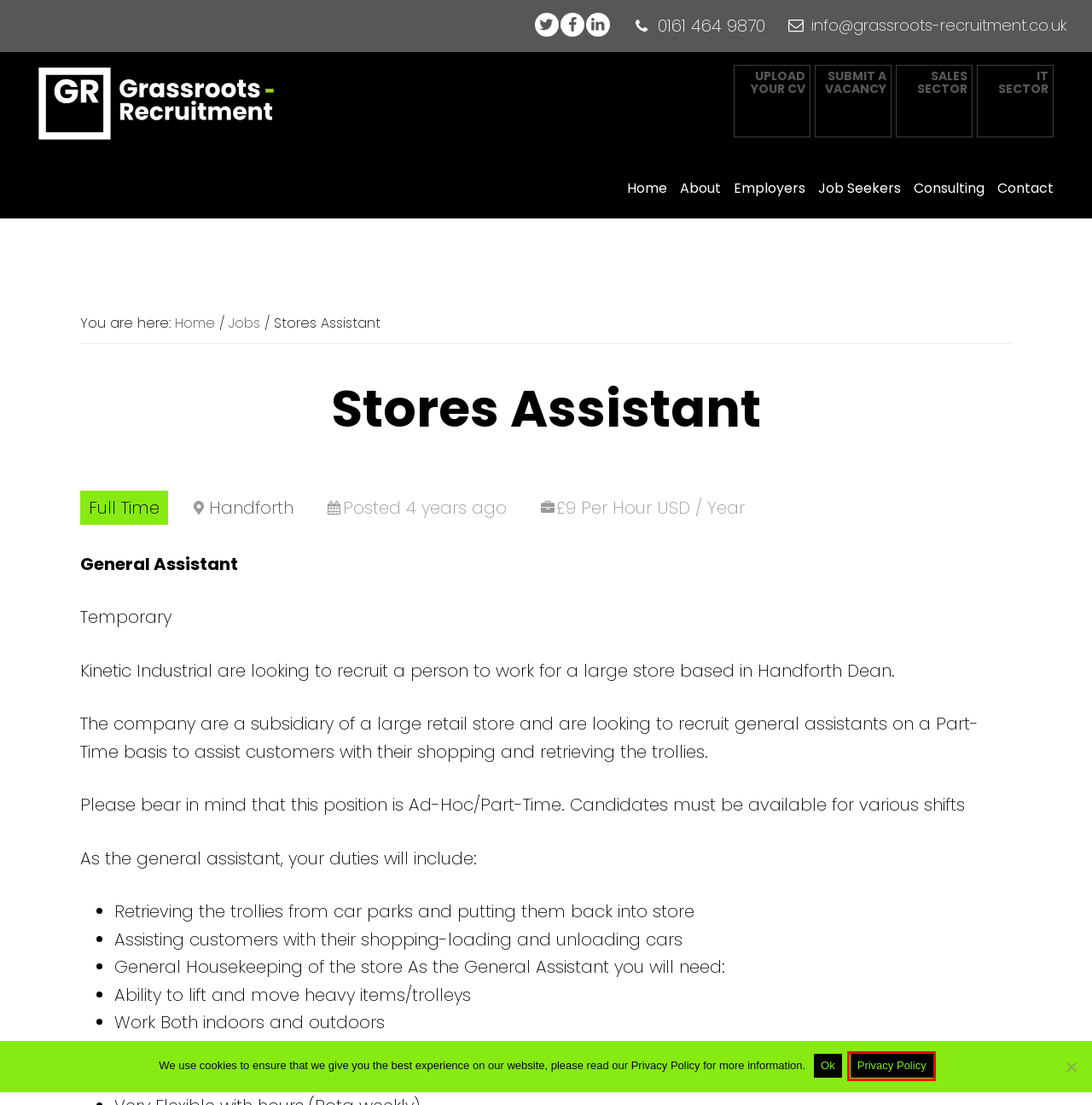Given a screenshot of a webpage with a red bounding box around an element, choose the most appropriate webpage description for the new page displayed after clicking the element within the bounding box. Here are the candidates:
A. Grassroots Consulting - Grassroots Consulting
B. Jobs Archive - Grassroots Recruitment
C. Sales & IT Recruitment Agency | Grassroots Recruitment
D. IT Recruitment Specialists | Grassroots Recruitment
E. Grassroots Recruitment | IT Recruitment | Sales Recruitment Specialists
F. Contact Grassroots Recruitment | Get in touch with the GR Team
G. Sales Recruitment Specialists | Grassroots Recruitment
H. Privacy policy - Grassroots Recruitment

H